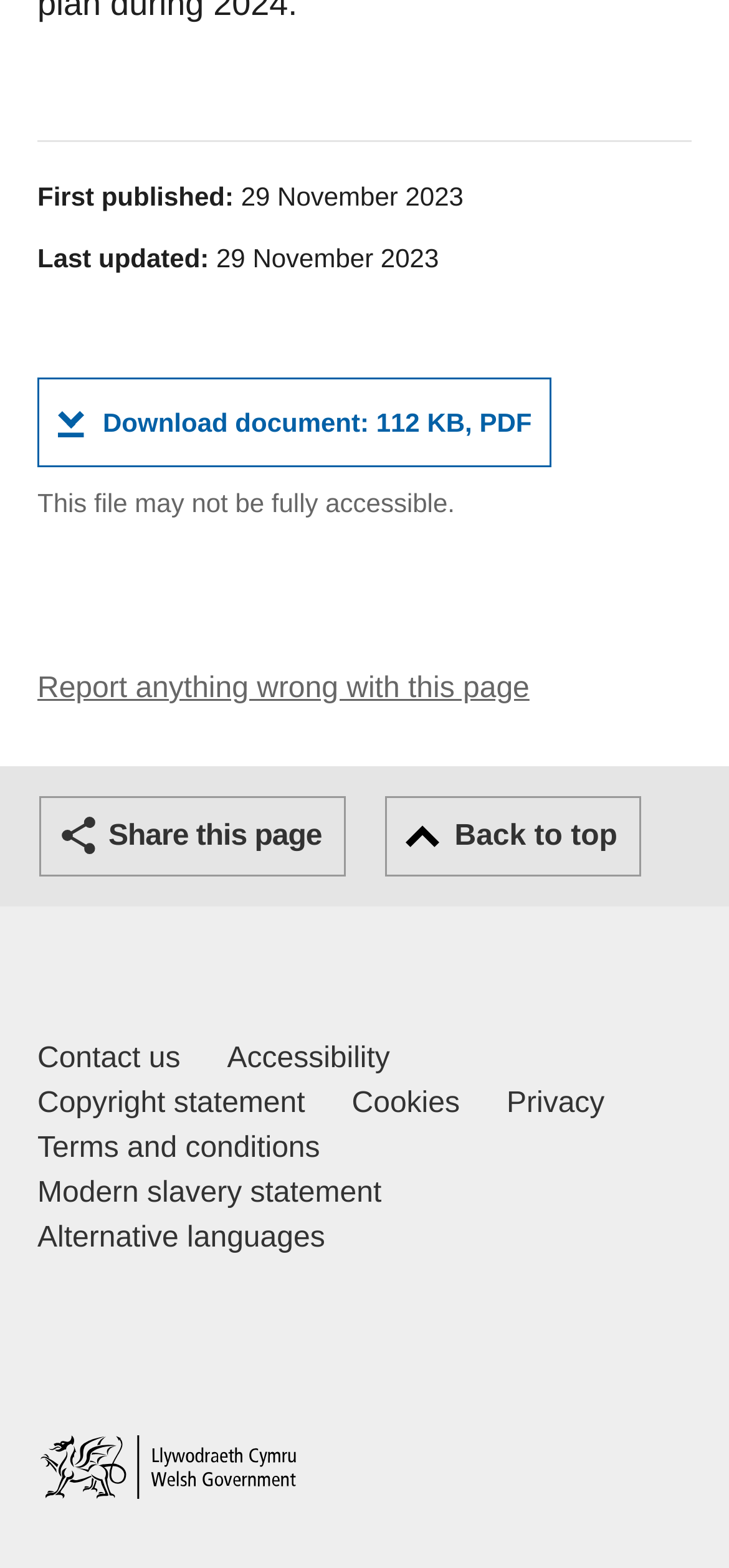Please identify the bounding box coordinates of the clickable area that will fulfill the following instruction: "Go back to top". The coordinates should be in the format of four float numbers between 0 and 1, i.e., [left, top, right, bottom].

[0.529, 0.507, 0.88, 0.559]